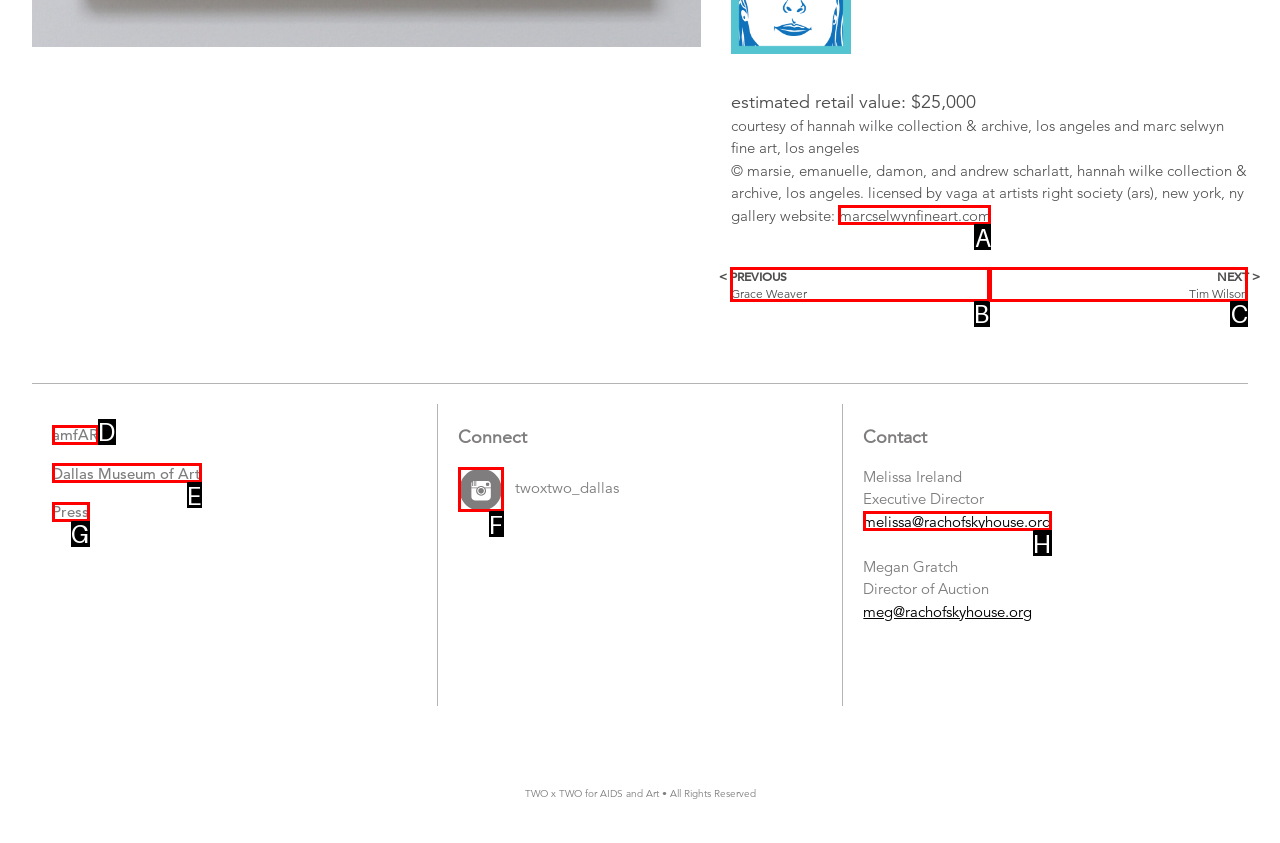Identify the correct option to click in order to accomplish the task: view the image Provide your answer with the letter of the selected choice.

F